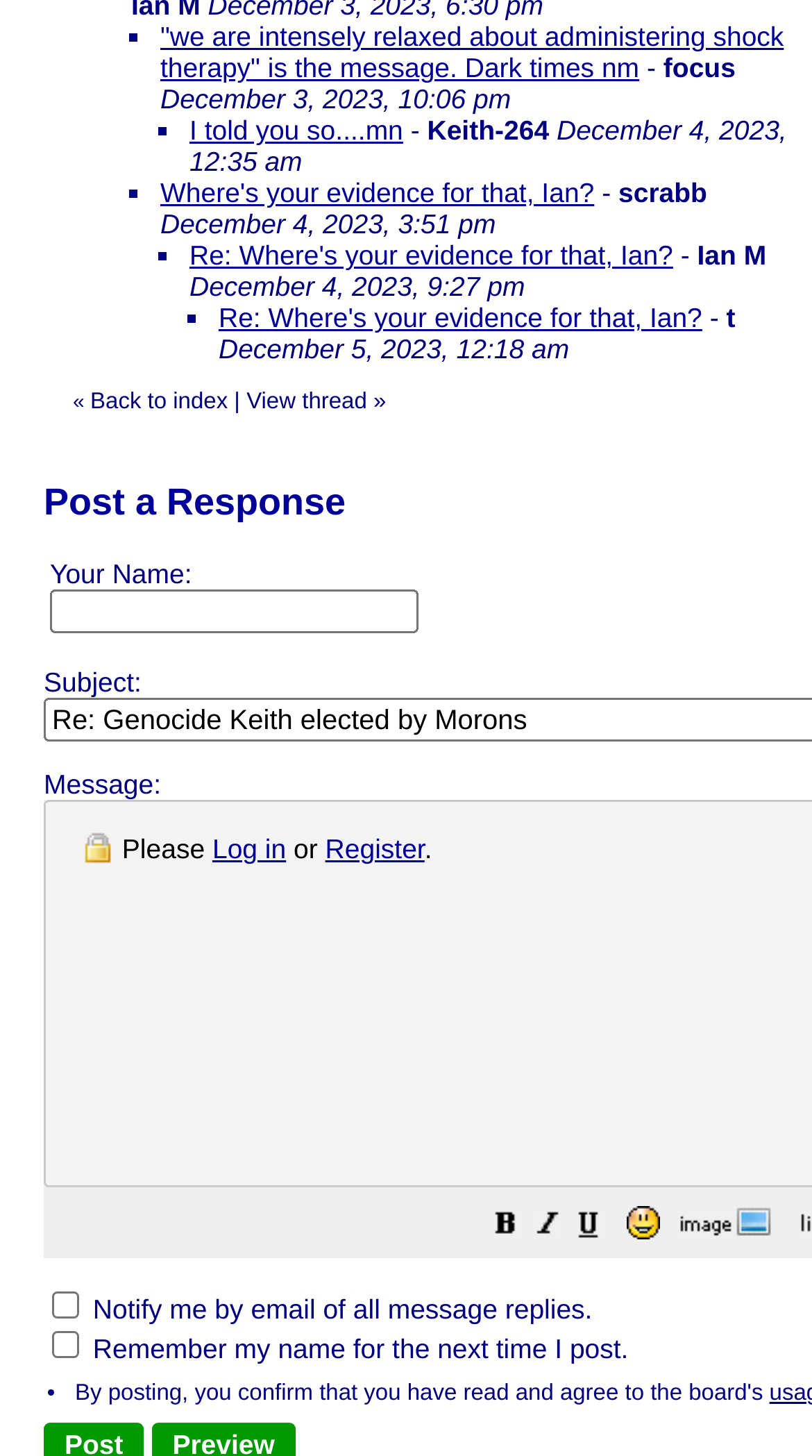Can you find the bounding box coordinates of the area I should click to execute the following instruction: "Click on the 'Log in' link"?

[0.261, 0.572, 0.352, 0.594]